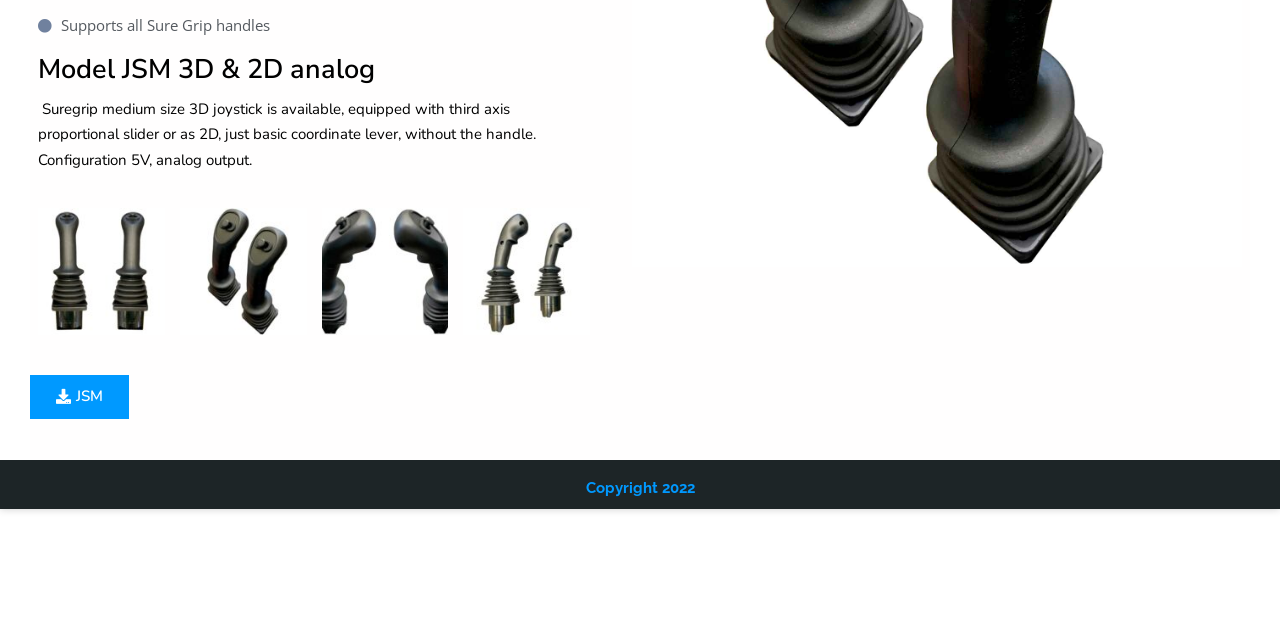Given the webpage screenshot, identify the bounding box of the UI element that matches this description: "sales@ernstseed.com".

None